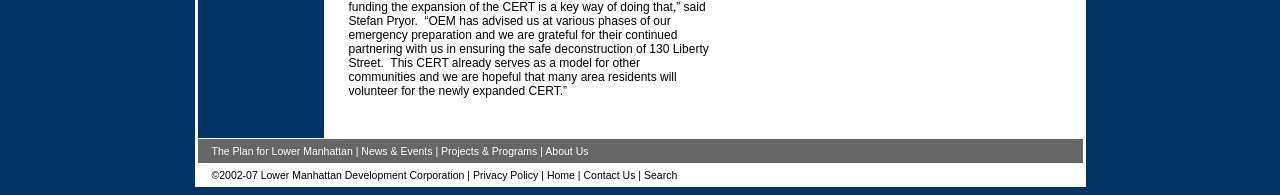Given the description: "The Plan for Lower Manhattan", determine the bounding box coordinates of the UI element. The coordinates should be formatted as four float numbers between 0 and 1, [left, top, right, bottom].

[0.165, 0.744, 0.276, 0.805]